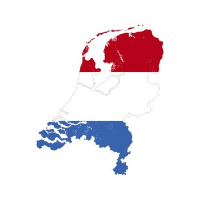Offer a detailed narrative of what is shown in the image.

The image features a stylized map of the Netherlands, notable for its distinctive coloring. The northern portion of the map is adorned in red, representing the northern region, while the southern area displays a striking blue hue. This visual arrangement not only highlights the geographical division but also serves to symbolize the cultural and regional distinctions within the country. The white space around the map provides a clear backdrop, enhancing the visibility of these color-coded areas. This image is likely part of informational content aimed at conveying details about the Netherlands, possibly in the context of promoting specific regions or geographic features.